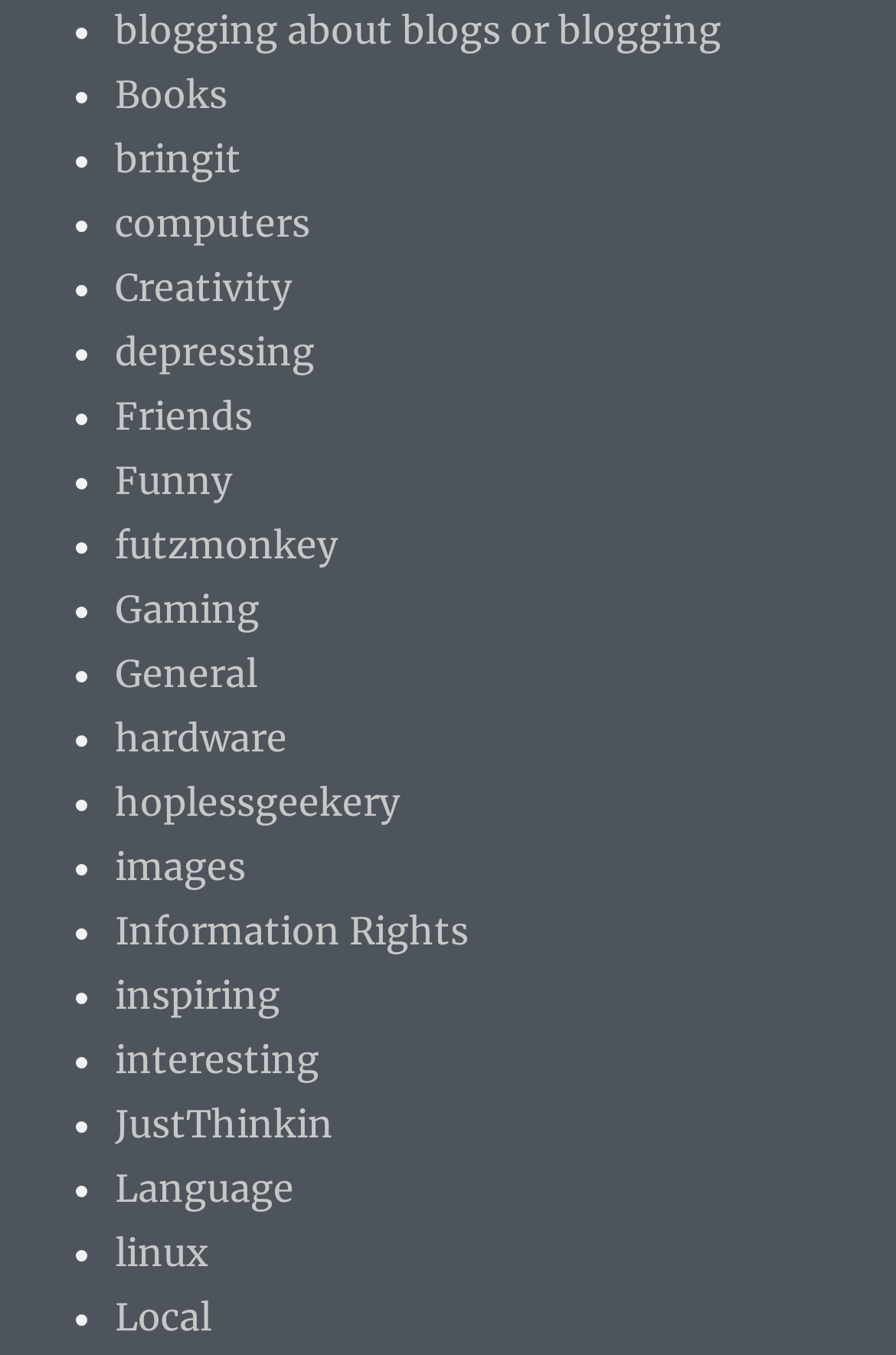What is the category of the link 'Gaming'?
Give a detailed explanation using the information visible in the image.

The link 'Gaming' is categorized as 'Gaming' based on its text content, which is located at the middle of the webpage with a bounding box of [0.128, 0.432, 0.29, 0.466].